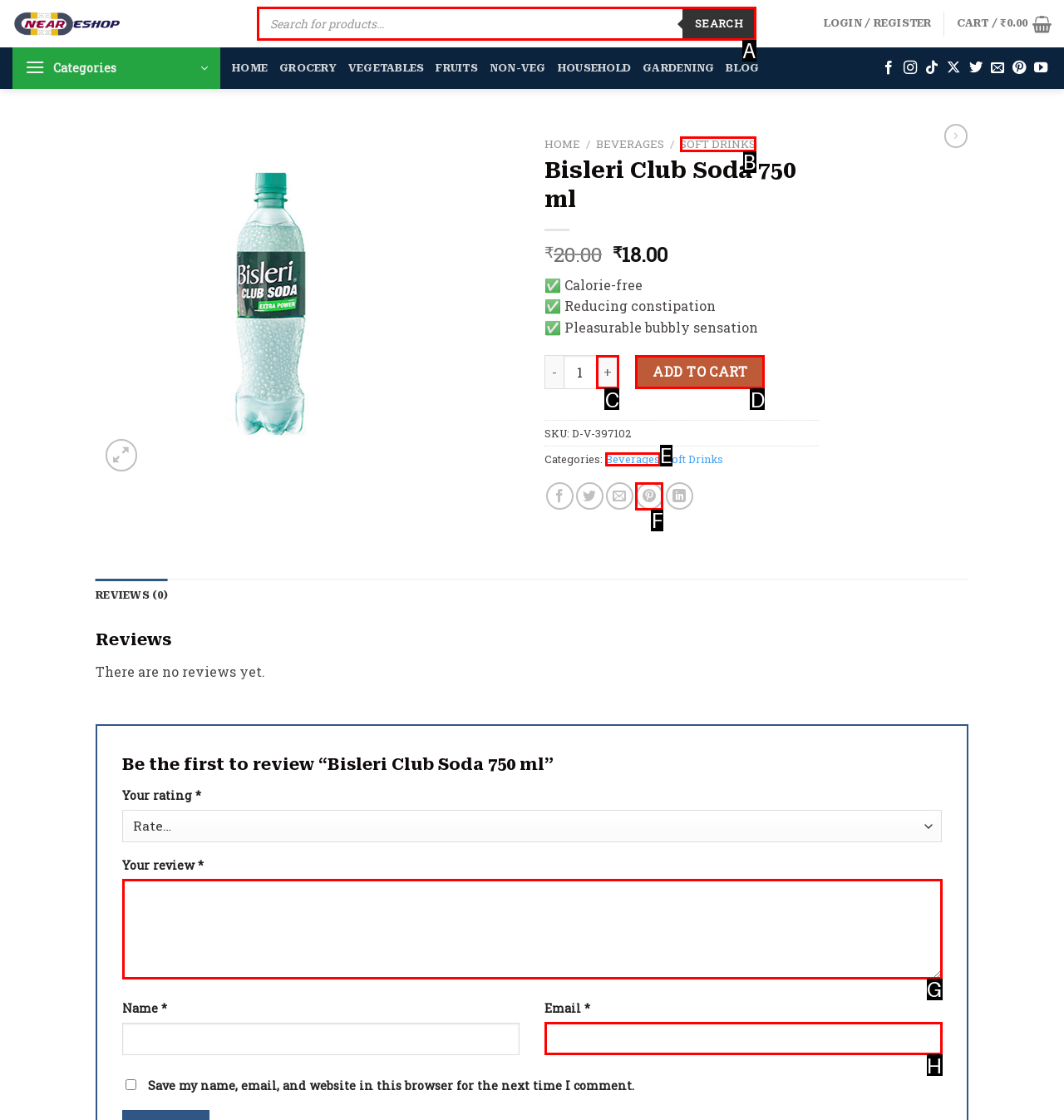Given the description: Soft Drinks, identify the HTML element that corresponds to it. Respond with the letter of the correct option.

B